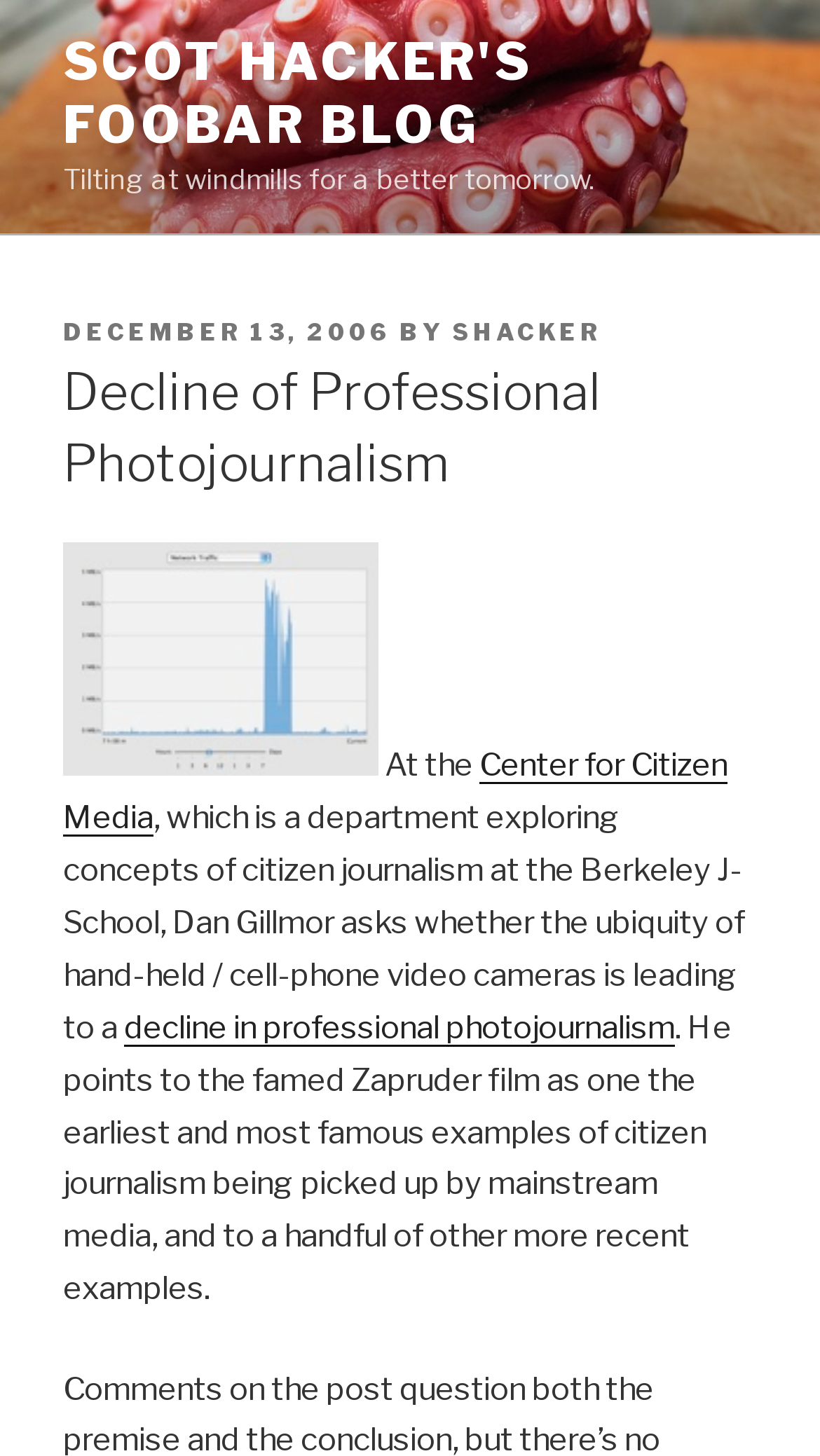Answer the following in one word or a short phrase: 
Who posted the article?

SHACKER